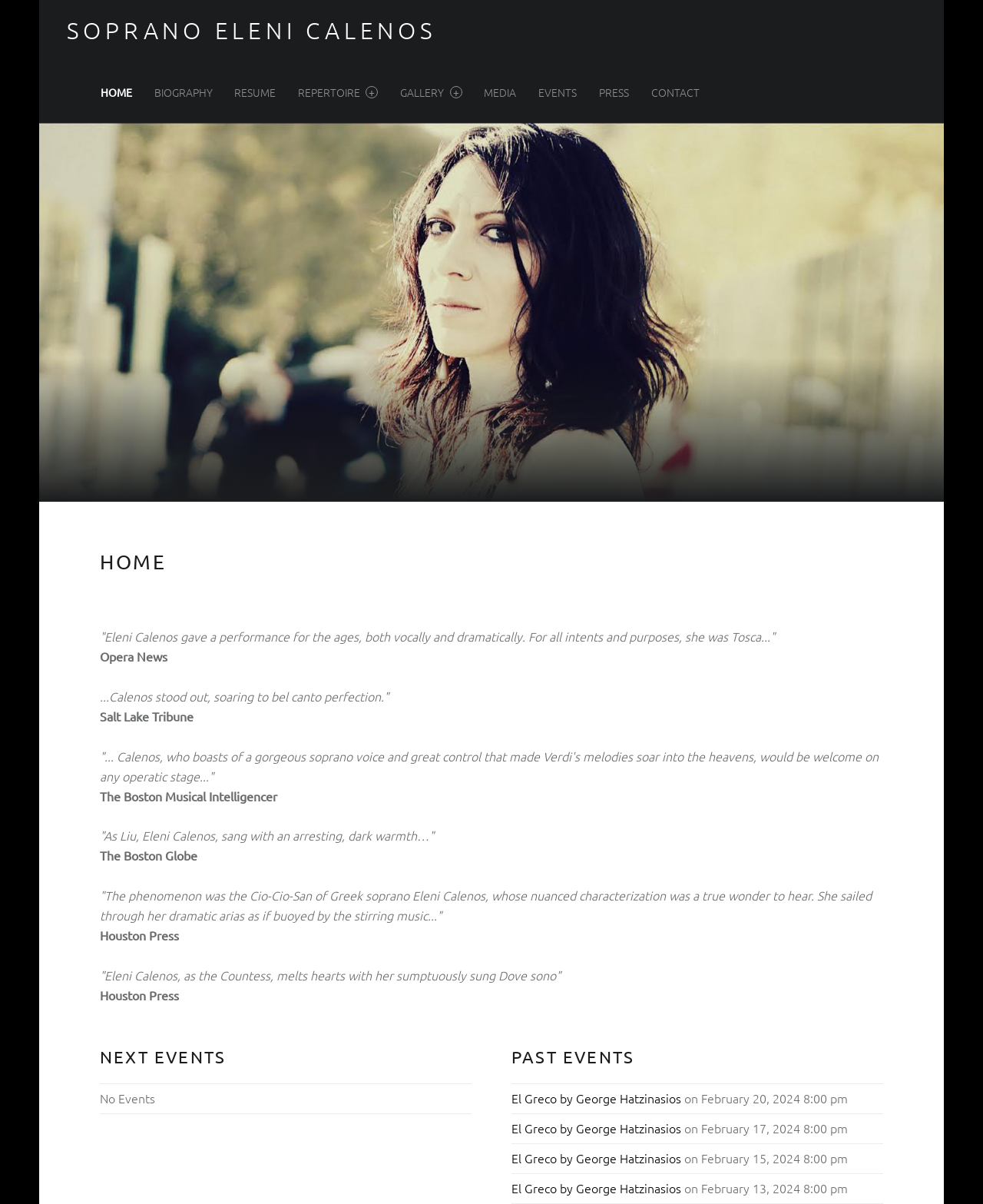Pinpoint the bounding box coordinates of the element to be clicked to execute the instruction: "View BIOGRAPHY".

[0.157, 0.051, 0.216, 0.102]